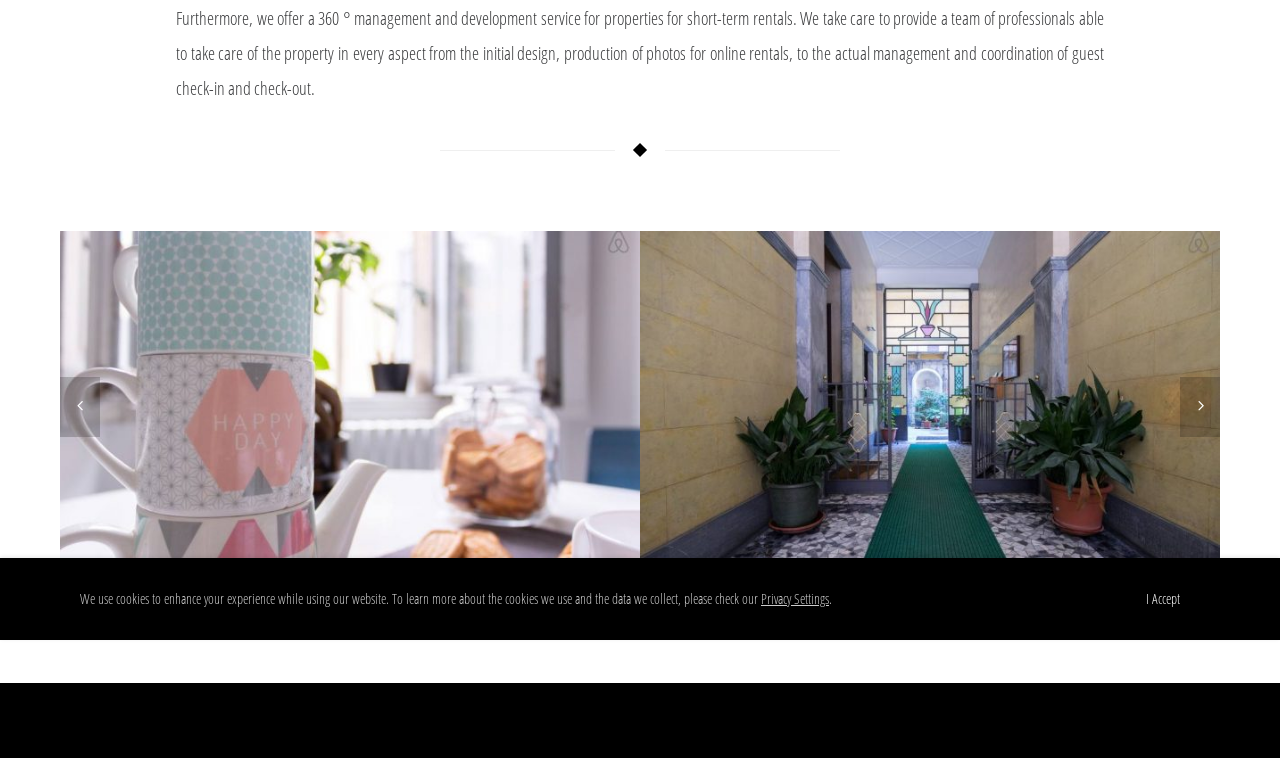Identify the bounding box for the UI element that is described as follows: "info@mioliving.it".

[0.558, 0.557, 0.642, 0.592]